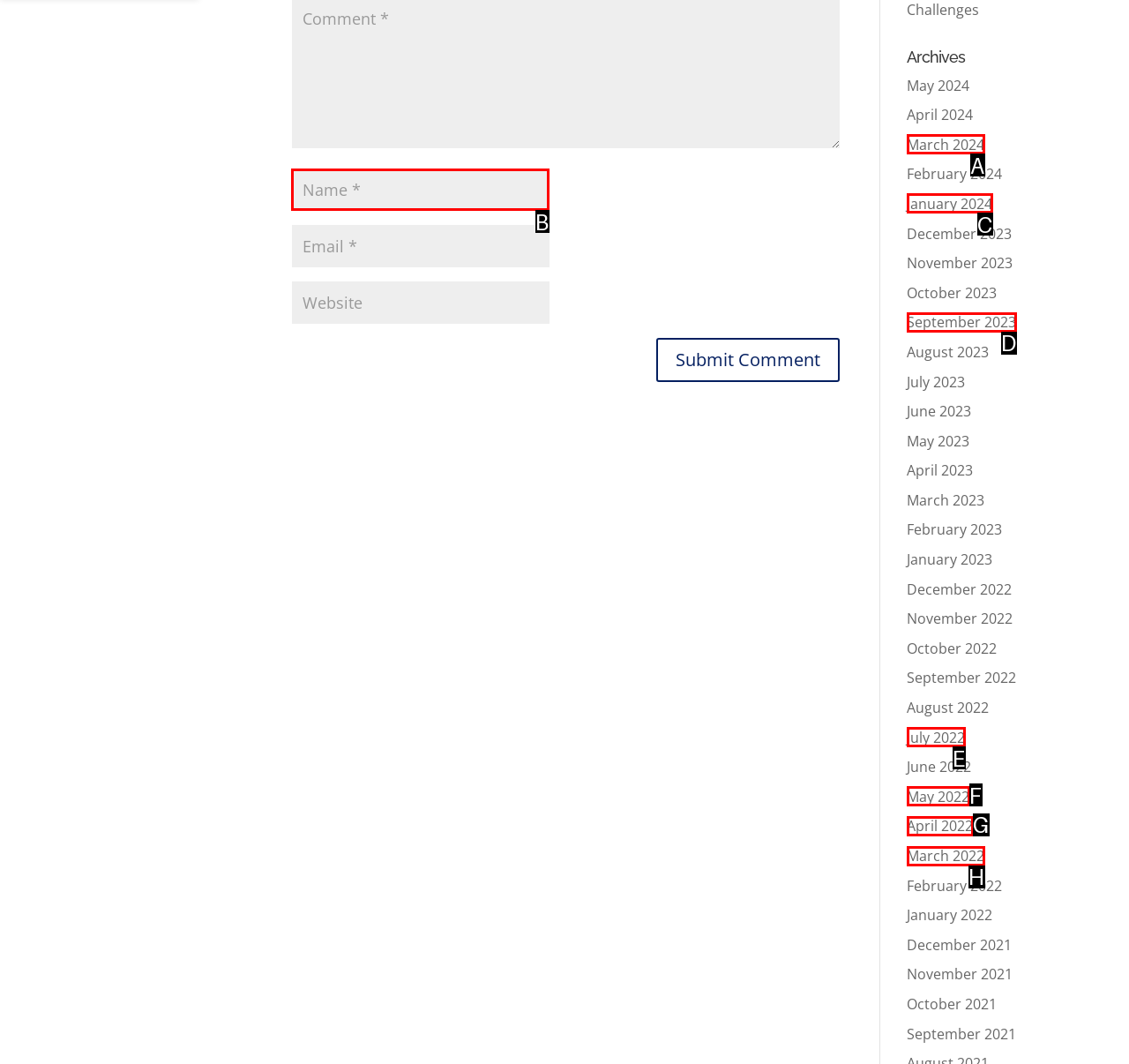Pick the option that should be clicked to perform the following task: Enter your name
Answer with the letter of the selected option from the available choices.

B